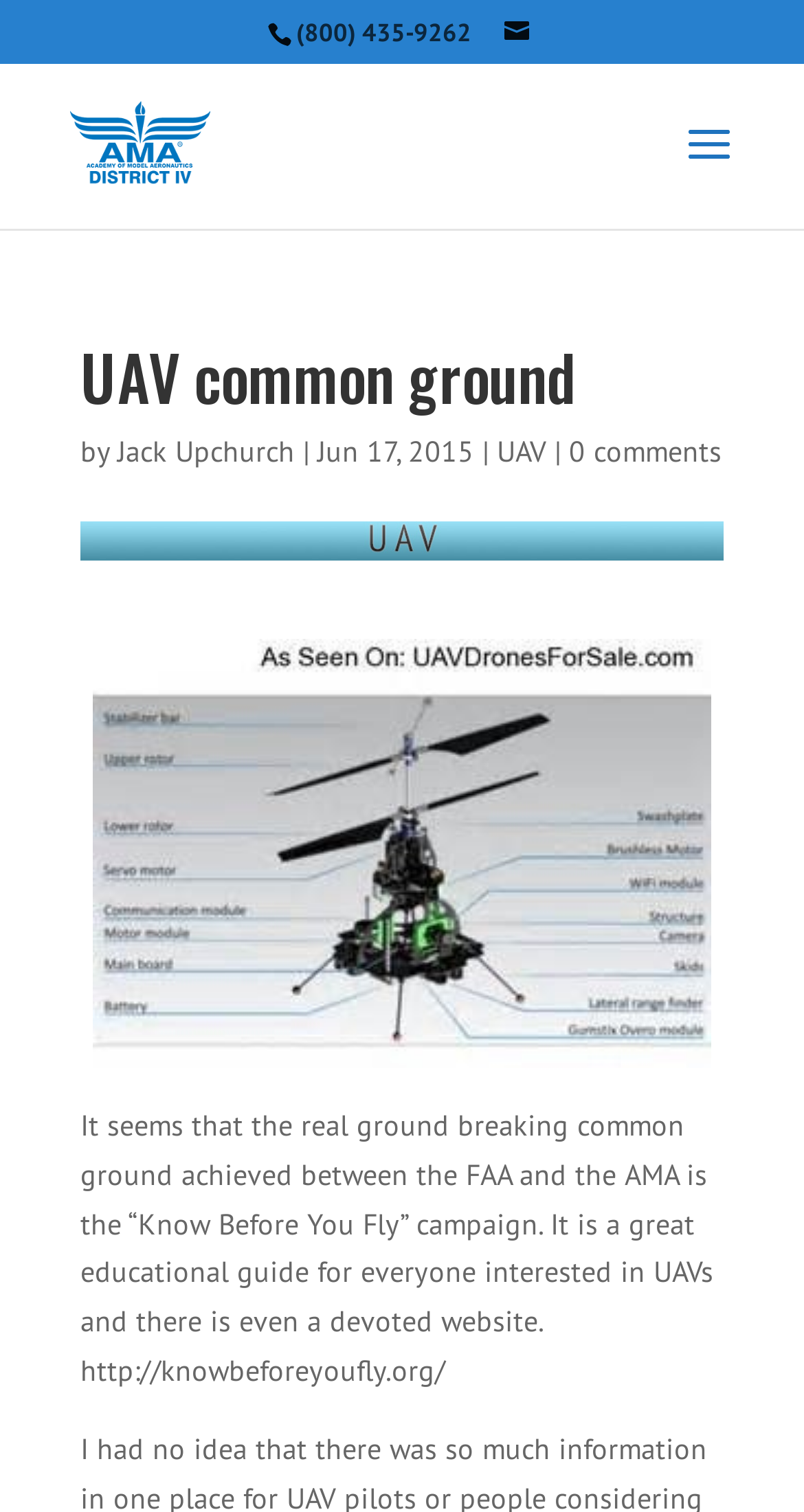Use a single word or phrase to respond to the question:
What is the URL mentioned in the article?

http://knowbeforeyoufly.org/